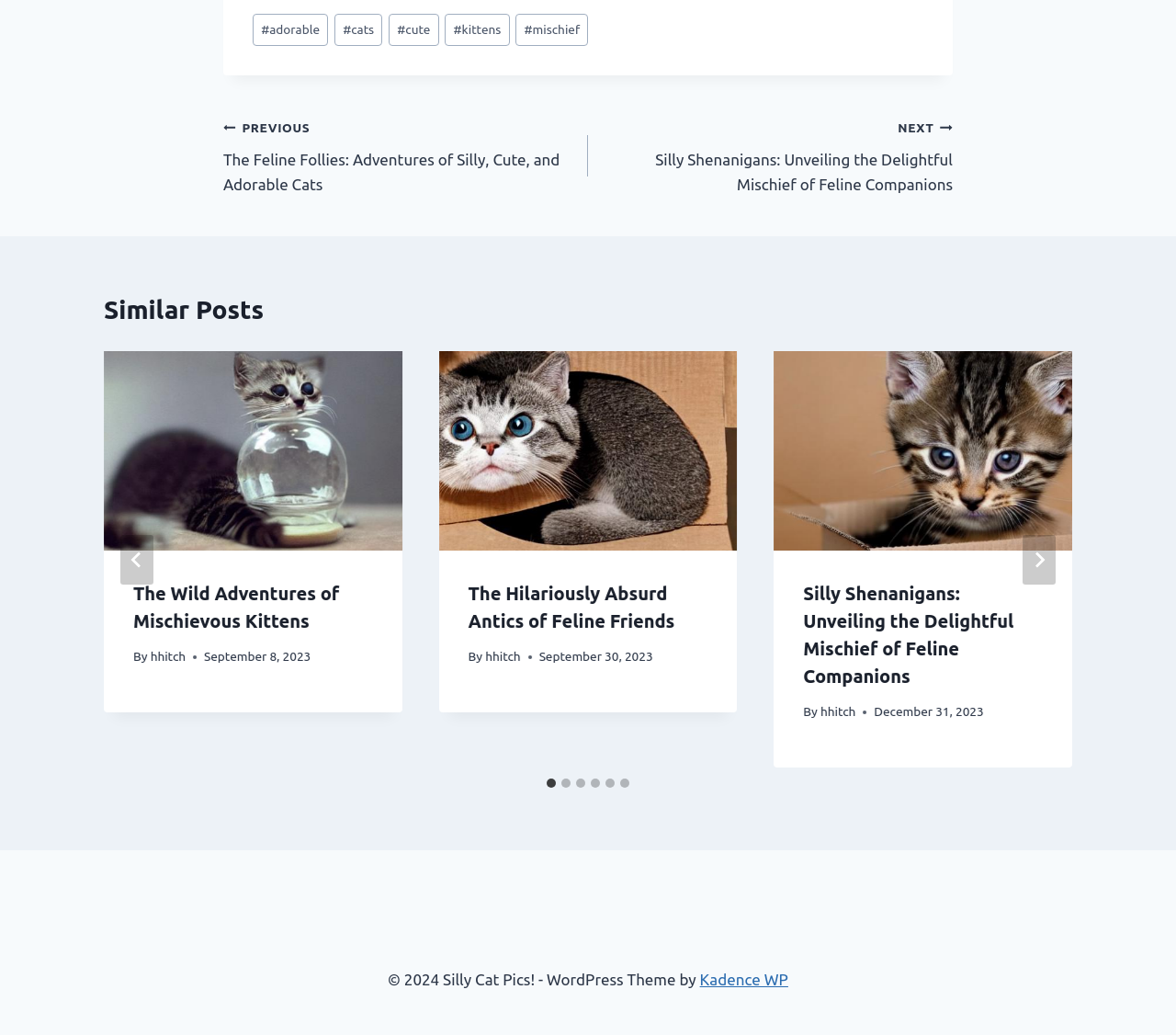Please identify the bounding box coordinates of the clickable element to fulfill the following instruction: "View the 'Similar Posts' section". The coordinates should be four float numbers between 0 and 1, i.e., [left, top, right, bottom].

[0.088, 0.281, 0.912, 0.318]